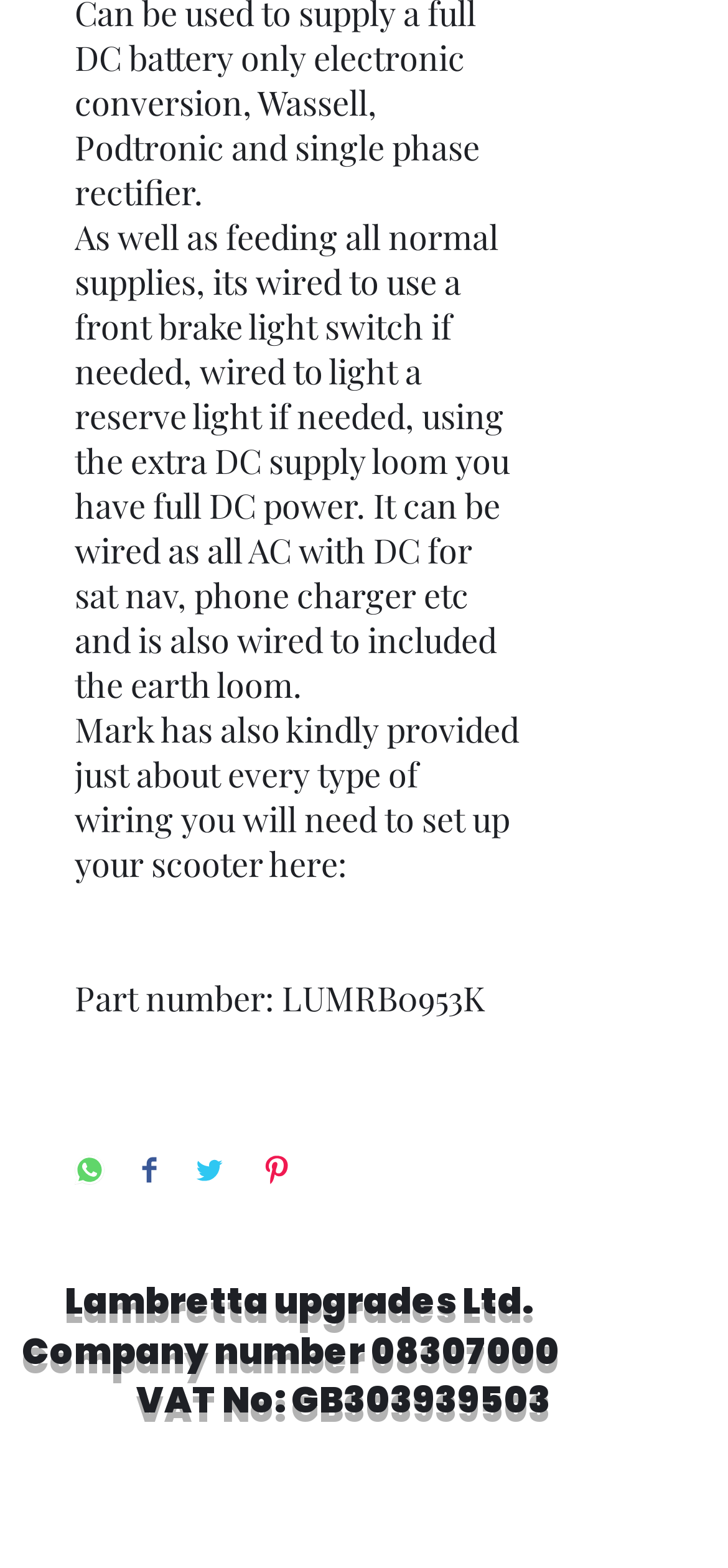What is the company number of Lambretta upgrades Ltd.?
Answer briefly with a single word or phrase based on the image.

08307000